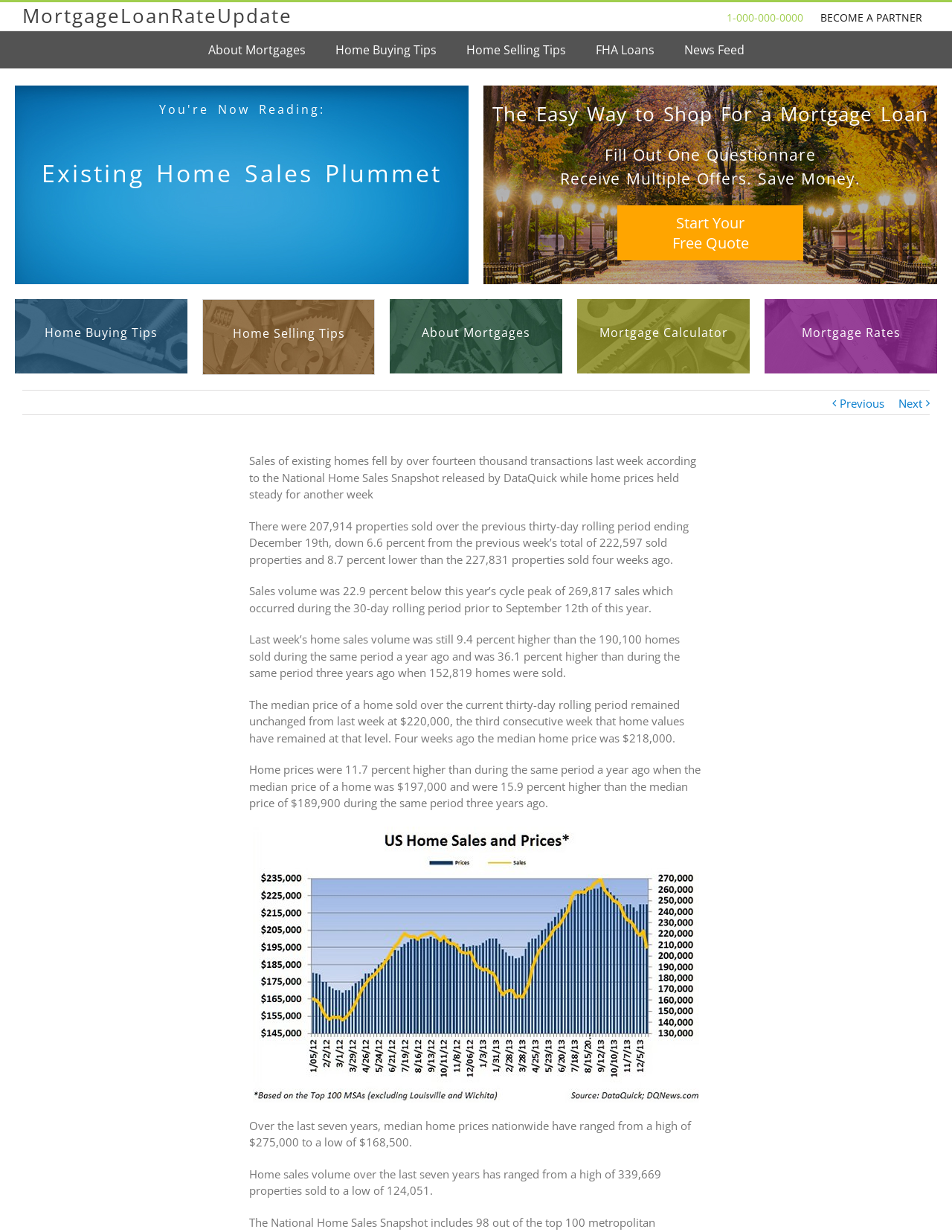Based on what you see in the screenshot, provide a thorough answer to this question: What is the name of the company that released the National Home Sales Snapshot?

I found the answer by examining the text content of the webpage, specifically the sentence that mentions 'according to the National Home Sales Snapshot released by DataQuick...'.